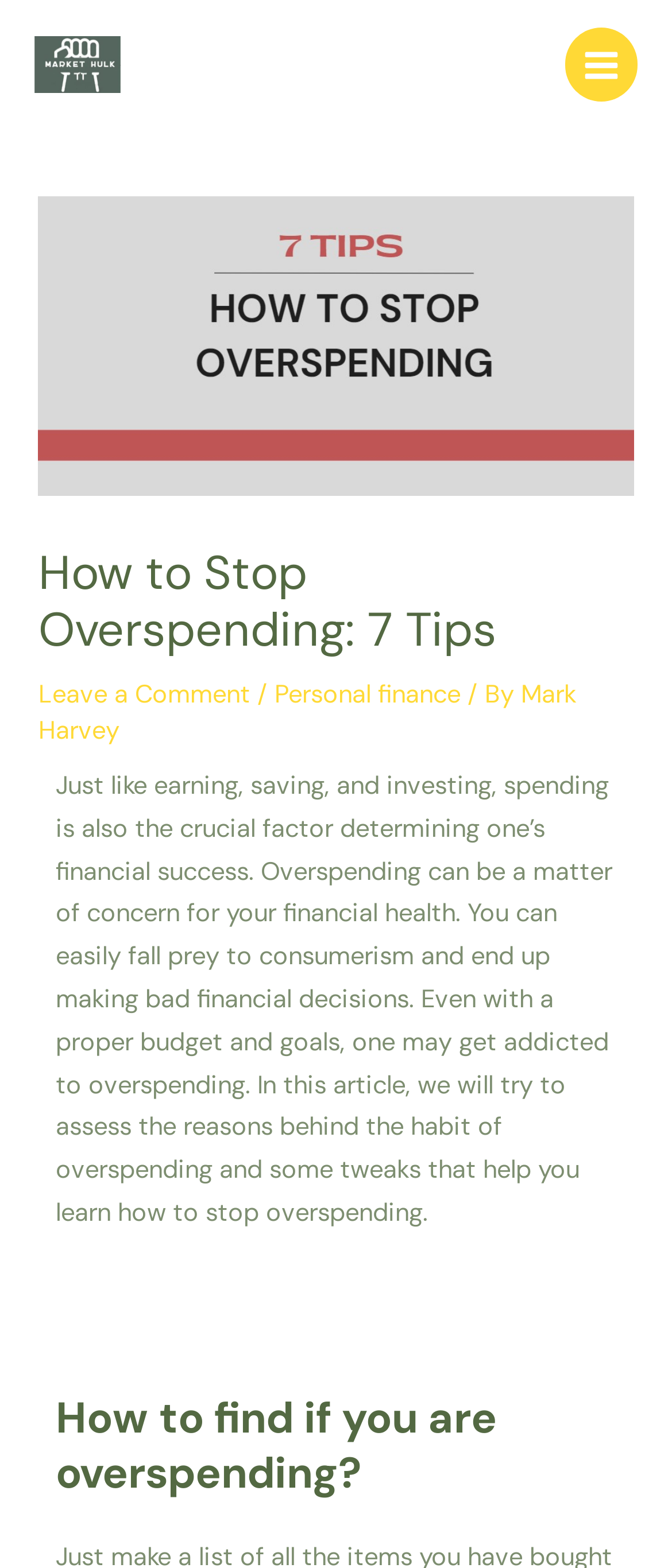What is the subheading of the article?
Please use the image to provide a one-word or short phrase answer.

How to find if you are overspending?